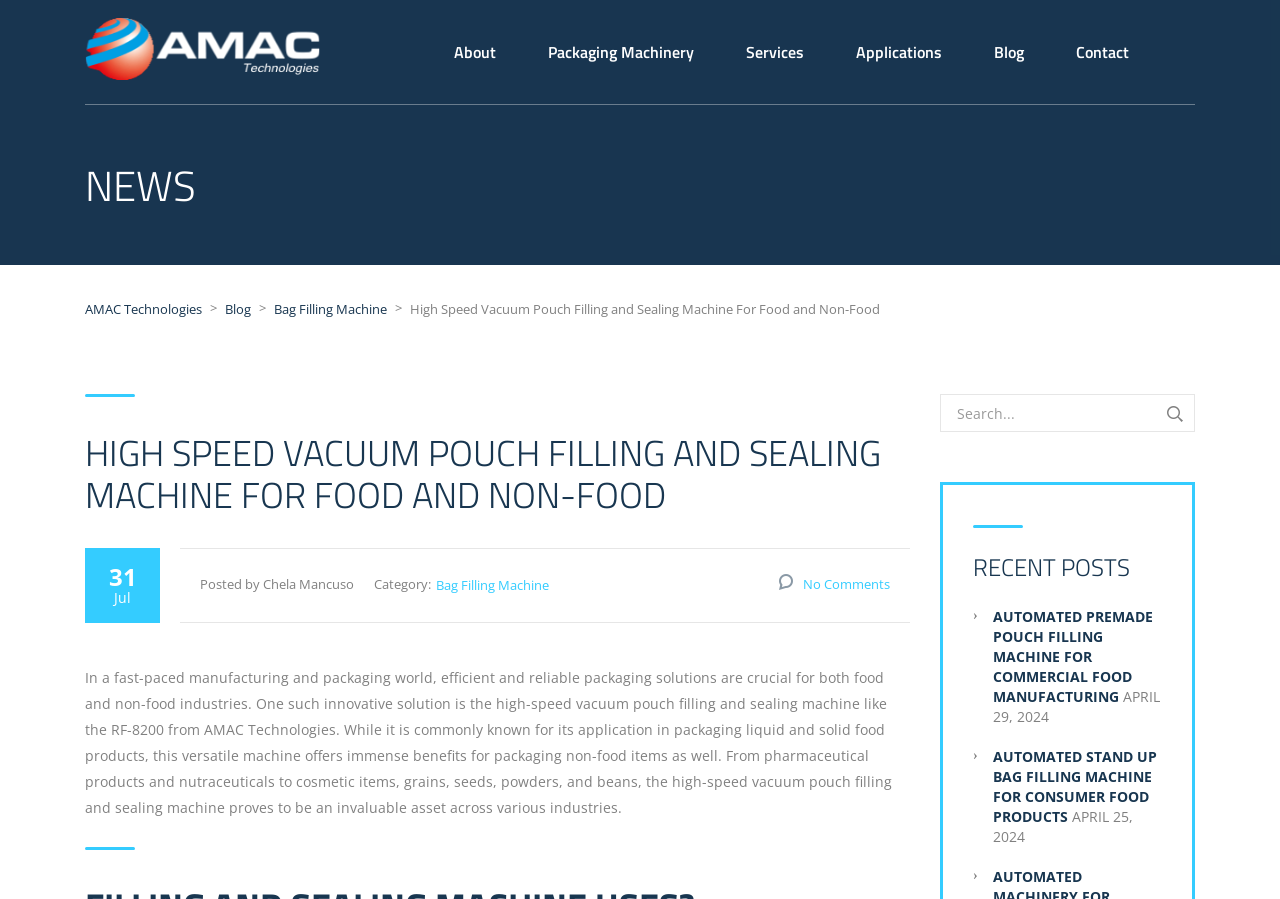Please predict the bounding box coordinates of the element's region where a click is necessary to complete the following instruction: "Learn more about 'Bag Filling Machine'". The coordinates should be represented by four float numbers between 0 and 1, i.e., [left, top, right, bottom].

[0.214, 0.334, 0.302, 0.354]